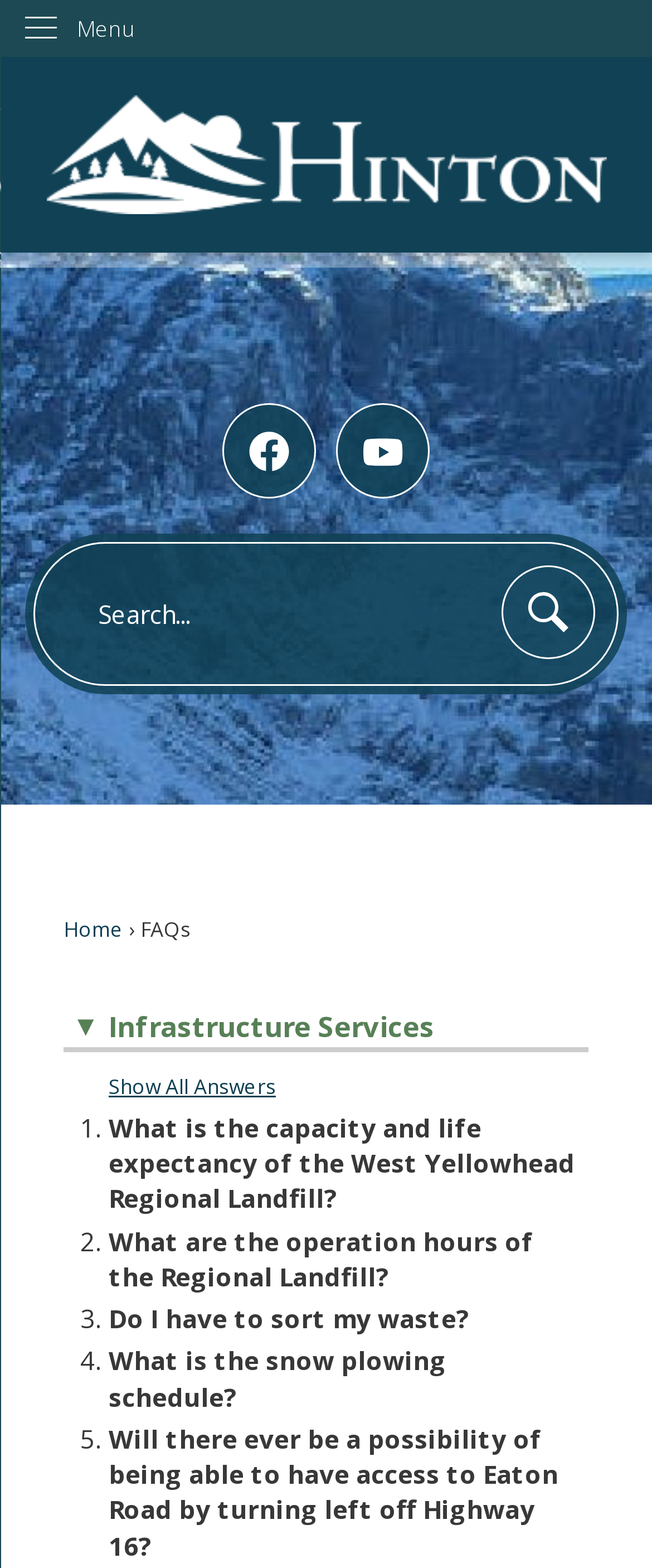Find the bounding box coordinates for the area that must be clicked to perform this action: "Go to Home Page".

[0.071, 0.061, 0.929, 0.136]